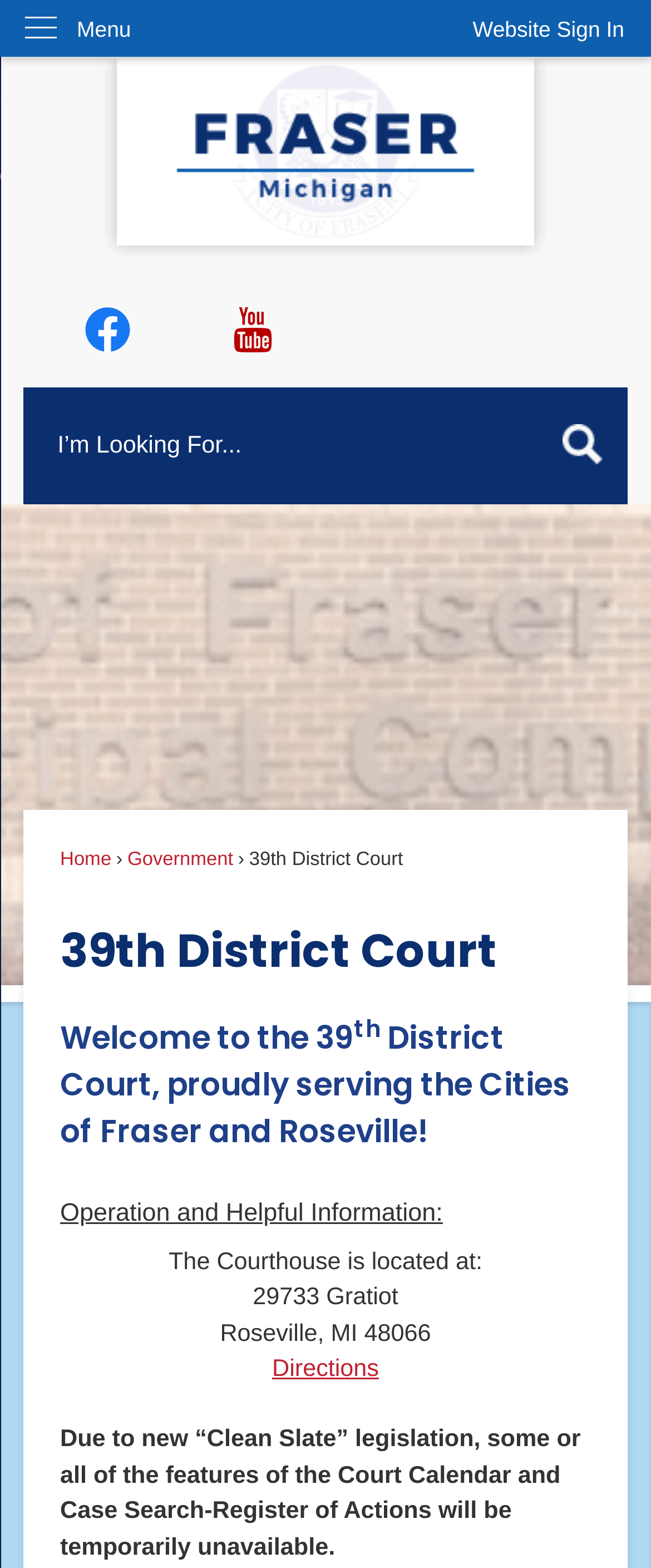Specify the bounding box coordinates of the element's area that should be clicked to execute the given instruction: "Get directions to the courthouse". The coordinates should be four float numbers between 0 and 1, i.e., [left, top, right, bottom].

[0.418, 0.865, 0.582, 0.882]